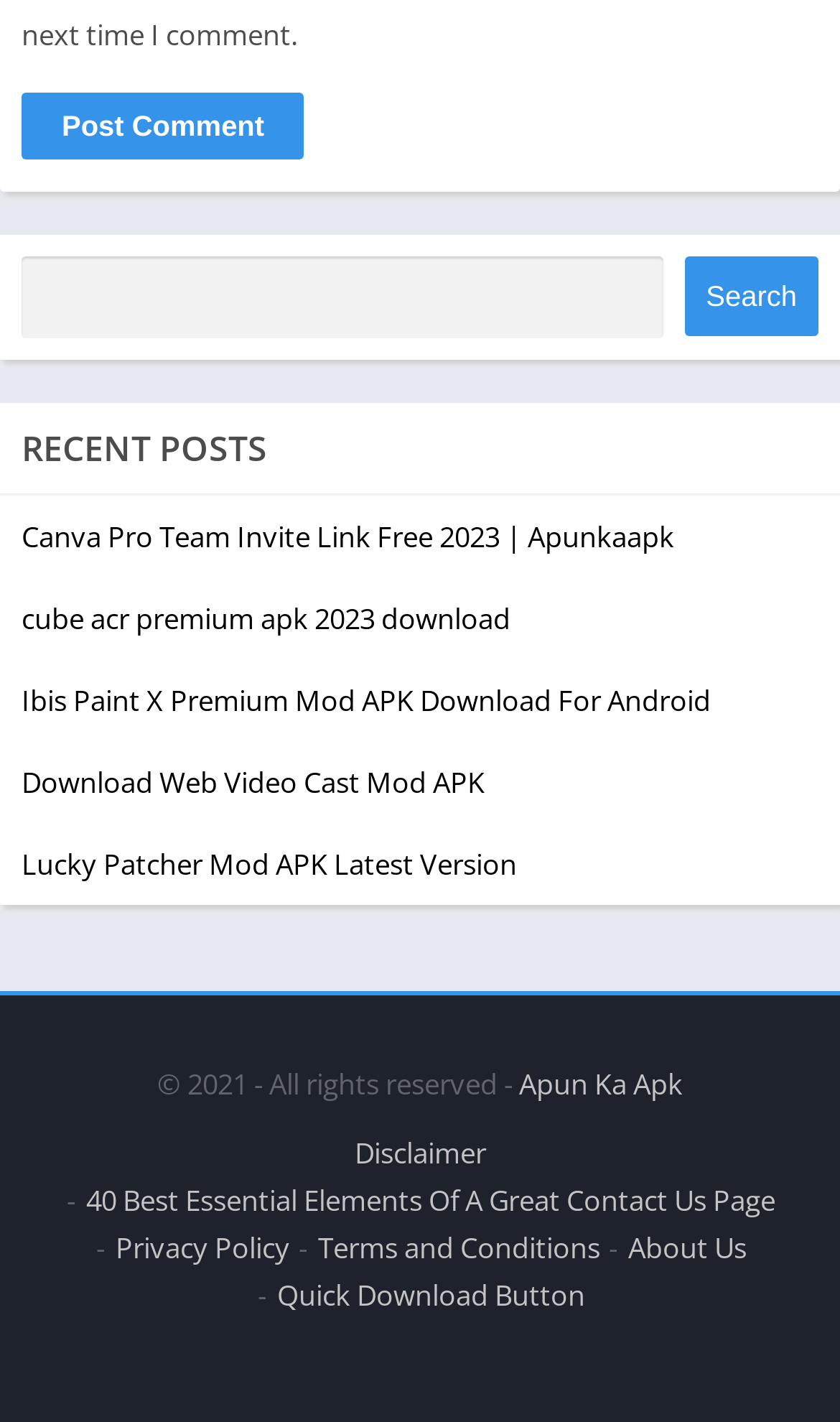What is the copyright year of this webpage?
Based on the image, answer the question with as much detail as possible.

The copyright information at the bottom of the webpage states '© 2021 - All rights reserved -', indicating that the copyright year is 2021.